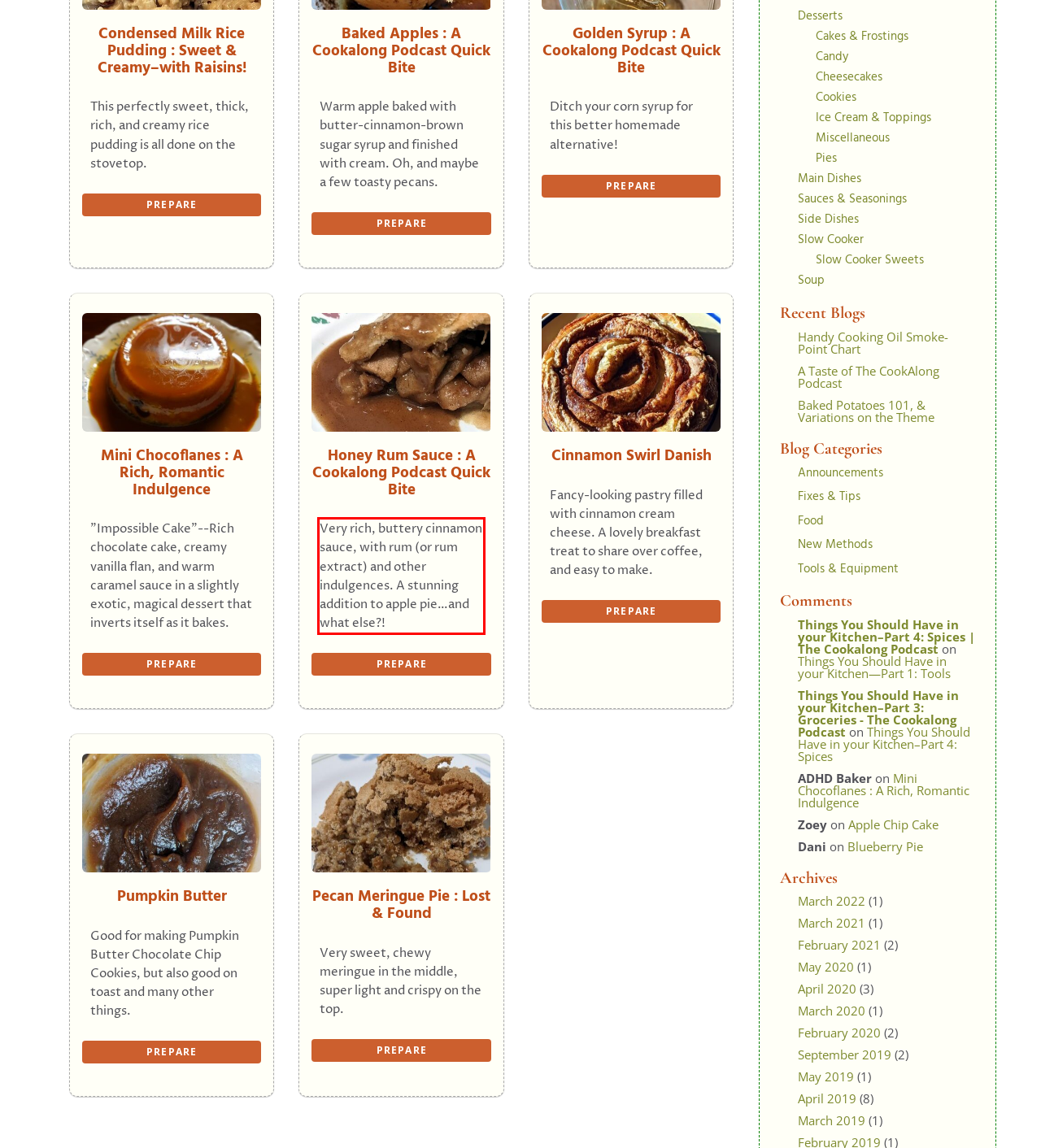The screenshot provided shows a webpage with a red bounding box. Apply OCR to the text within this red bounding box and provide the extracted content.

Very rich, buttery cinnamon sauce, with rum (or rum extract) and other indulgences. A stunning addition to apple pie…and what else?!